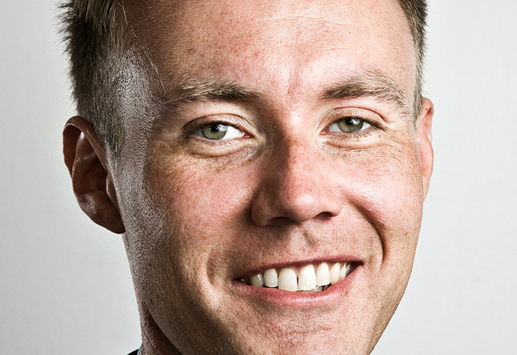Generate a descriptive account of all visible items and actions in the image.

This image features a close-up portrait of Árni Heimir Ingólfsson, a prominent figure in the music community. With a warm smile, he presents a friendly demeanor, highlighted by his short, neatly styled hair and expressive eyes. His background is softly blurred, drawing attention to his face. 

Árni is known for his extensive contributions to music as a pianist, conductor, and musicologist. He studied piano performance at the Oberlin Conservatory of Music and musicology at Harvard University, earning his PhD in 2003. His achievements include performances at numerous concerts and directing music from Icelandic manuscripts, illustrating his deep engagement with both contemporary and traditional music. As the Programme Director of the Iceland Symphony Orchestra, he continues to influence the Icelandic music scene. His biography of composer Jón Leifs was nominated for the Icelandic Book Award, reflecting his scholarly impact.